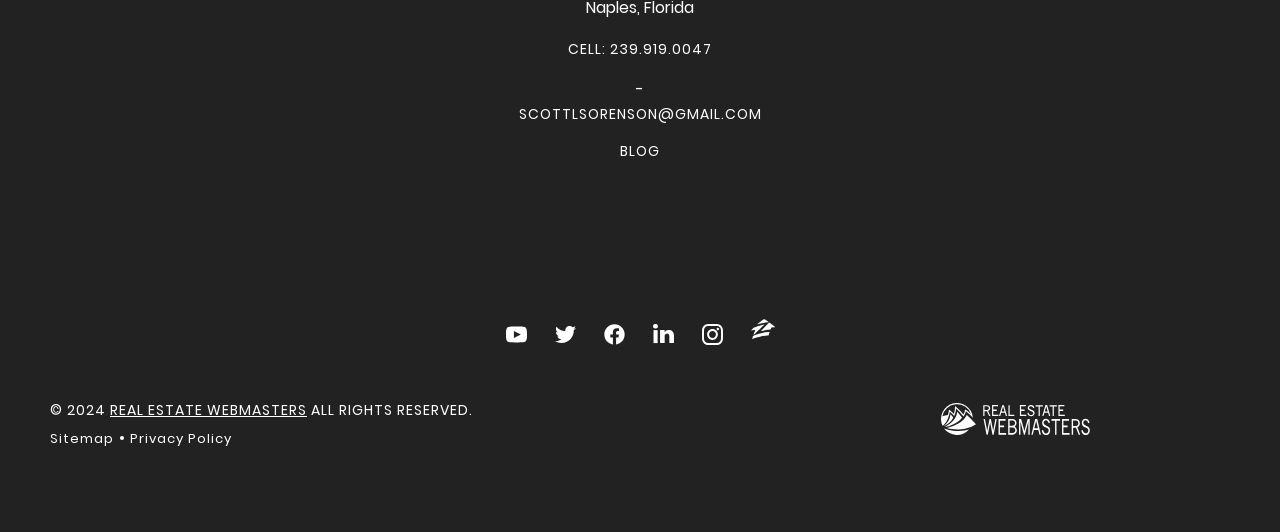Please identify the bounding box coordinates of the element I should click to complete this instruction: 'Go to the 'BLOG' page'. The coordinates should be given as four float numbers between 0 and 1, like this: [left, top, right, bottom].

[0.039, 0.266, 0.961, 0.305]